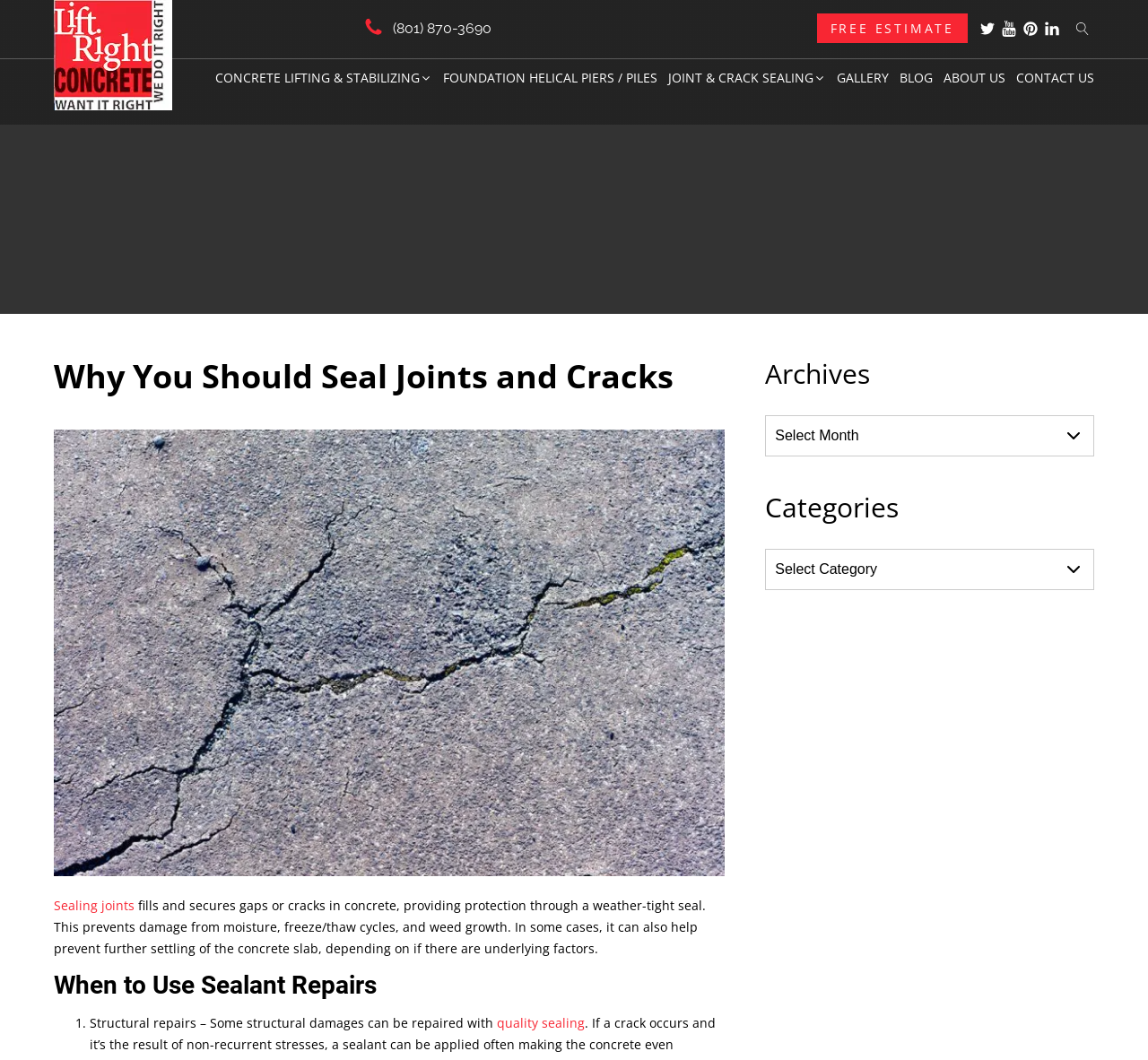Identify the bounding box coordinates of the region that needs to be clicked to carry out this instruction: "Click the Blog link". Provide these coordinates as four float numbers ranging from 0 to 1, i.e., [left, top, right, bottom].

None